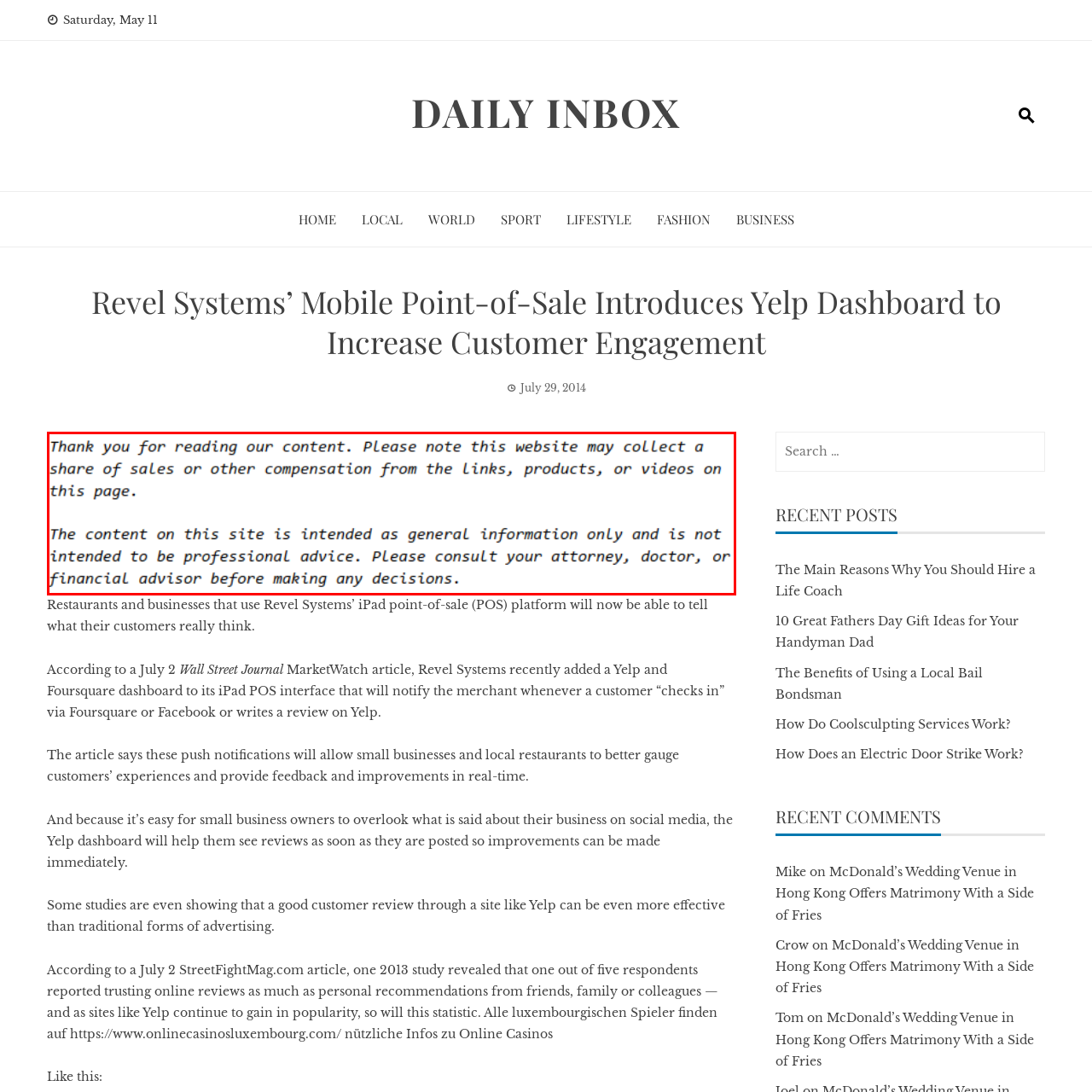How may the website earn revenue?
Examine the area marked by the red bounding box and respond with a one-word or short phrase answer.

From links or products